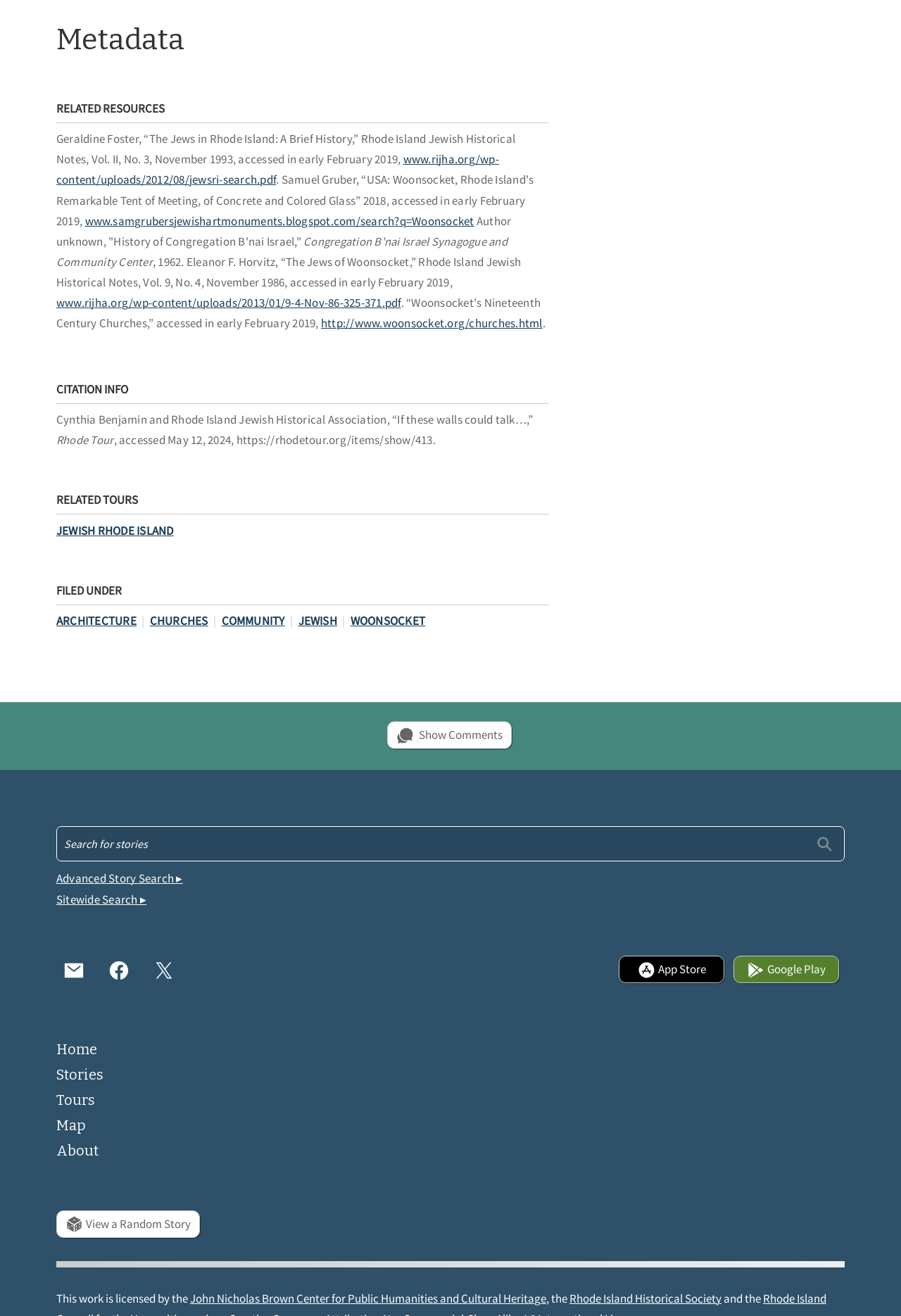Please identify the bounding box coordinates of the element's region that should be clicked to execute the following instruction: "Click on the 'Submit' button". The bounding box coordinates must be four float numbers between 0 and 1, i.e., [left, top, right, bottom].

[0.897, 0.632, 0.934, 0.651]